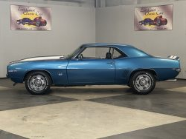What type of engine does the Camaro have?
Please answer the question as detailed as possible based on the image.

The caption describes the Camaro as 'a symbol of automotive history, often celebrated by enthusiasts for its powerful V8 engine and sporty performance', indicating that the Camaro is equipped with a V8 engine.